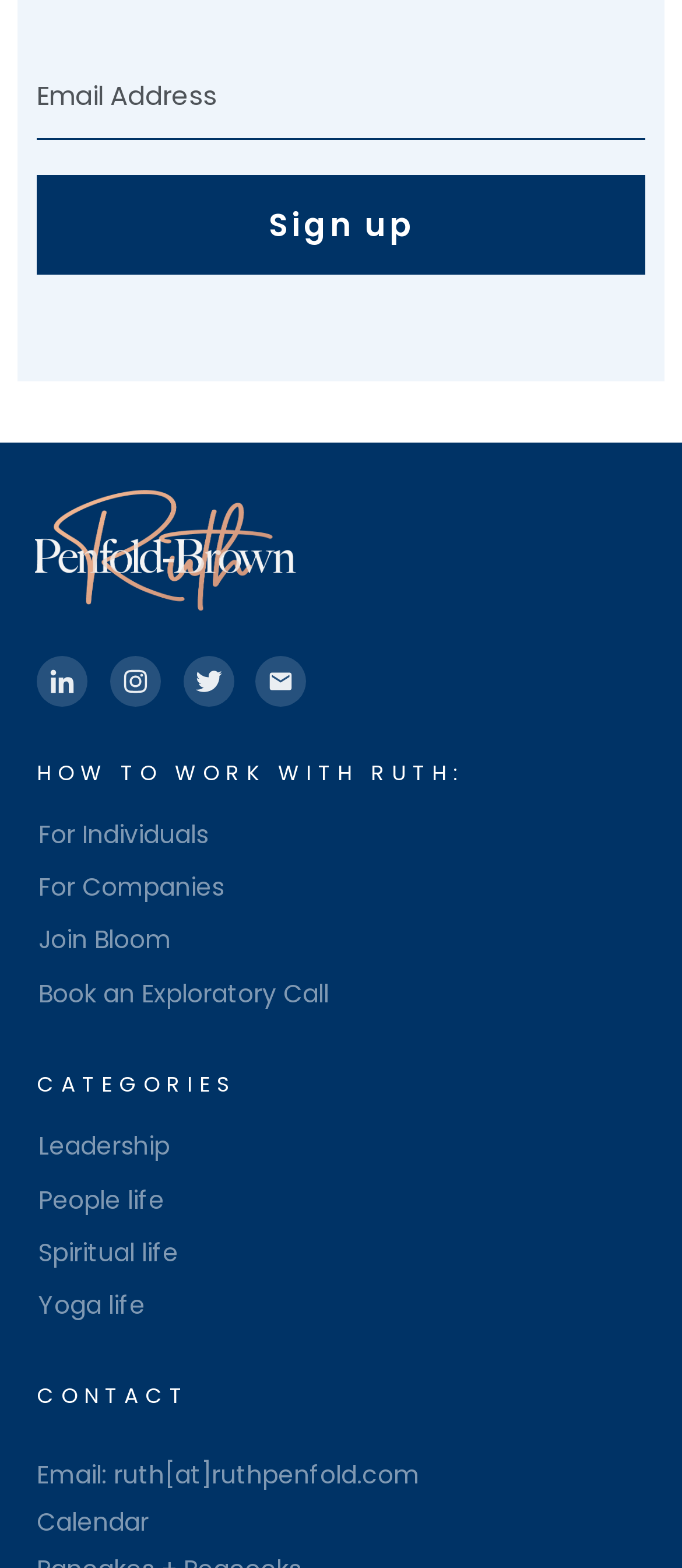Determine the bounding box for the described UI element: "Book an Exploratory Call".

[0.056, 0.62, 0.482, 0.648]